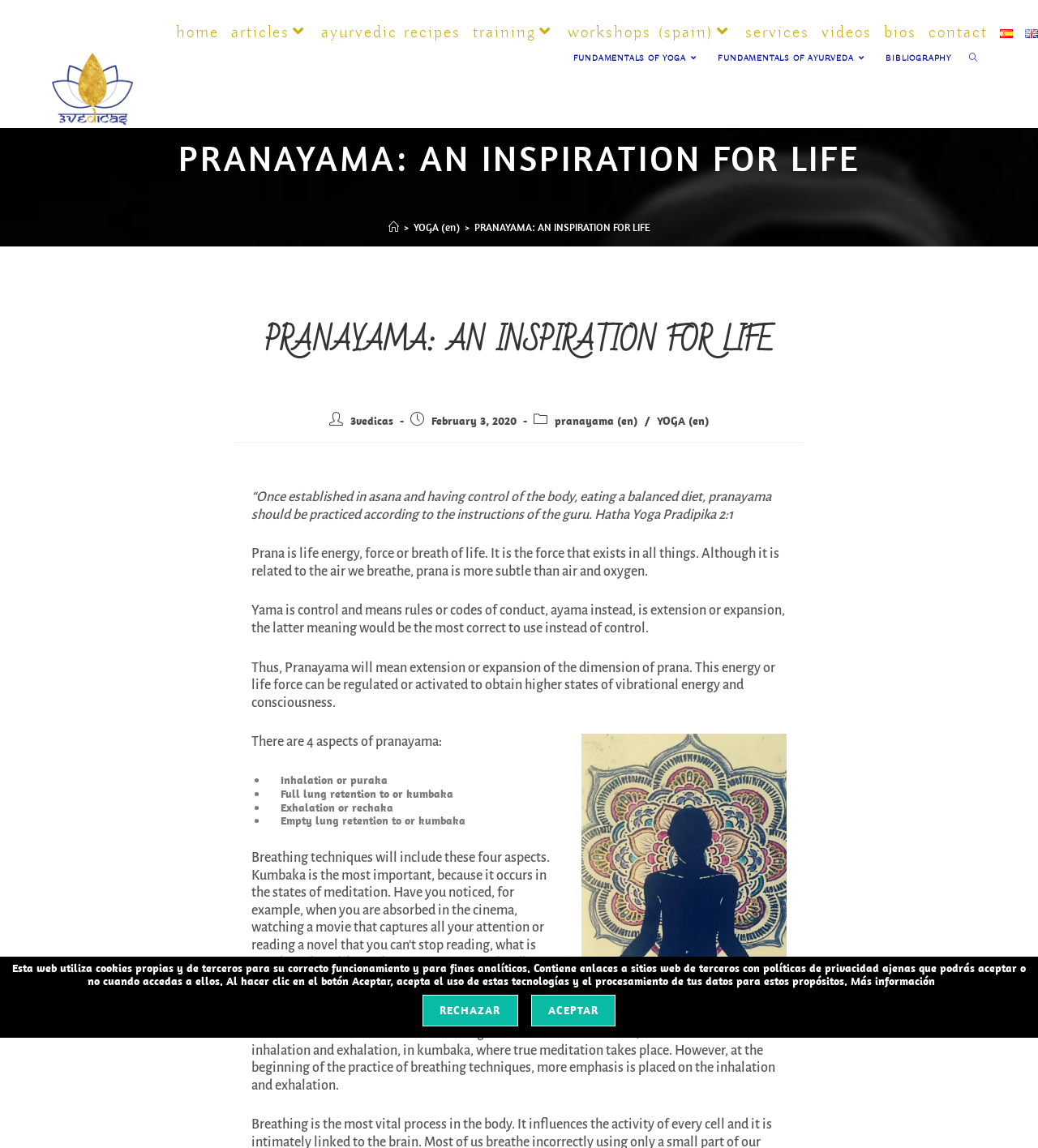Kindly determine the bounding box coordinates for the area that needs to be clicked to execute this instruction: "Click on the 'articles' link".

[0.223, 0.02, 0.298, 0.038]